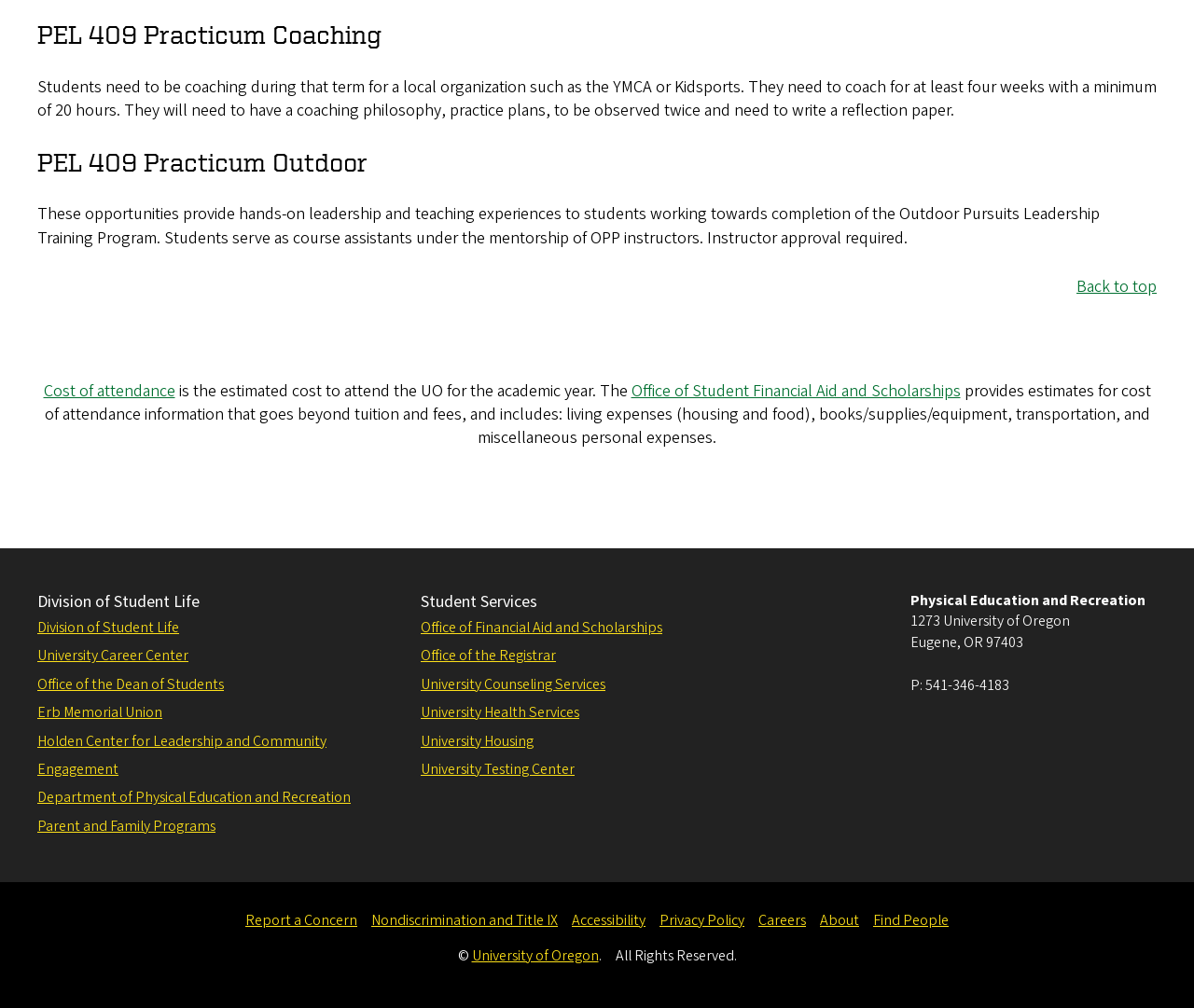What is the estimated cost to attend the UO for the academic year?
Answer the question with a detailed and thorough explanation.

Although there is a link to 'Cost of attendance' and a description of what the cost of attendance includes, the actual estimated cost is not specified on this webpage.